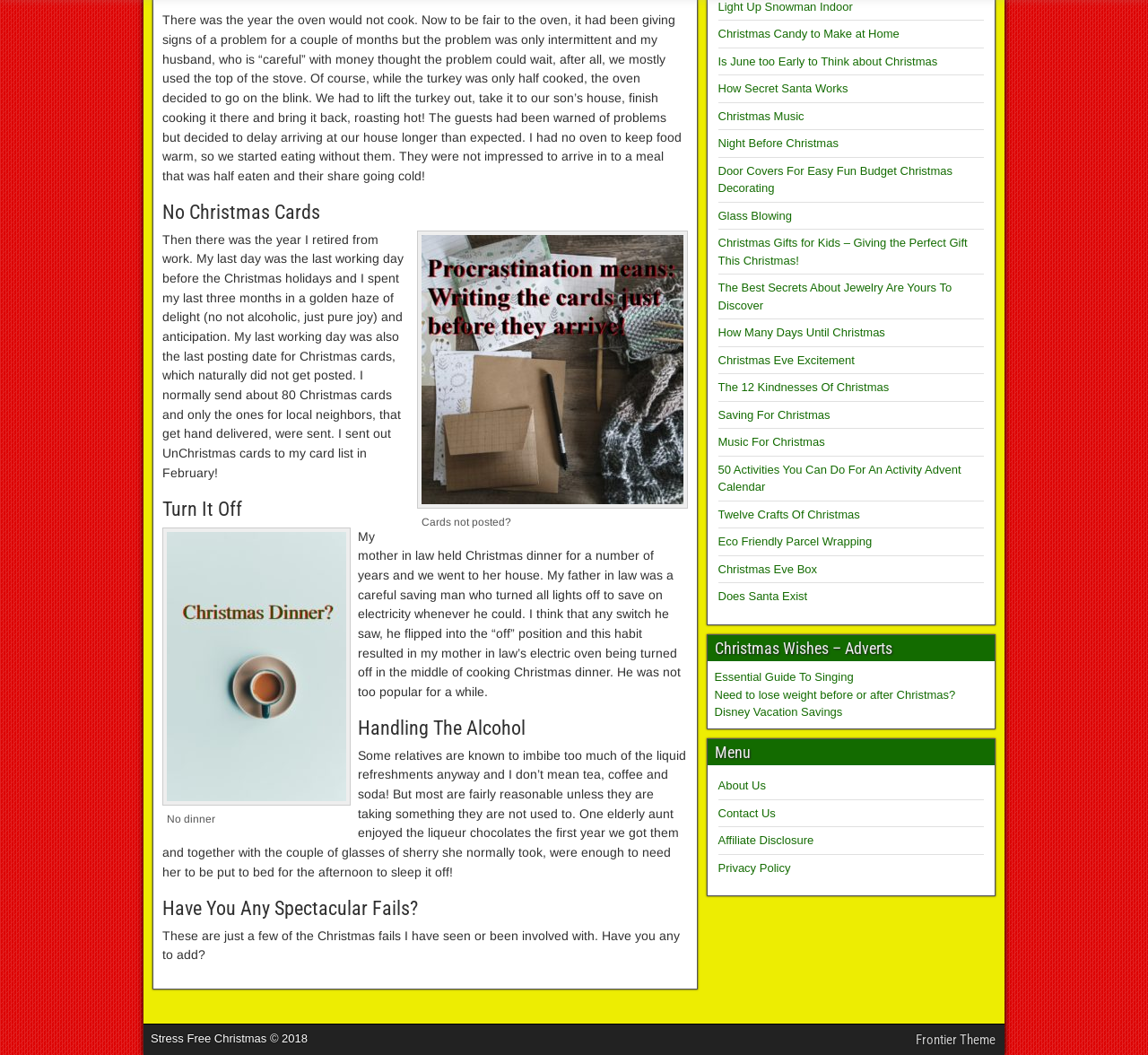Please determine the bounding box coordinates of the area that needs to be clicked to complete this task: 'View 'How Secret Santa Works''. The coordinates must be four float numbers between 0 and 1, formatted as [left, top, right, bottom].

[0.625, 0.078, 0.739, 0.09]